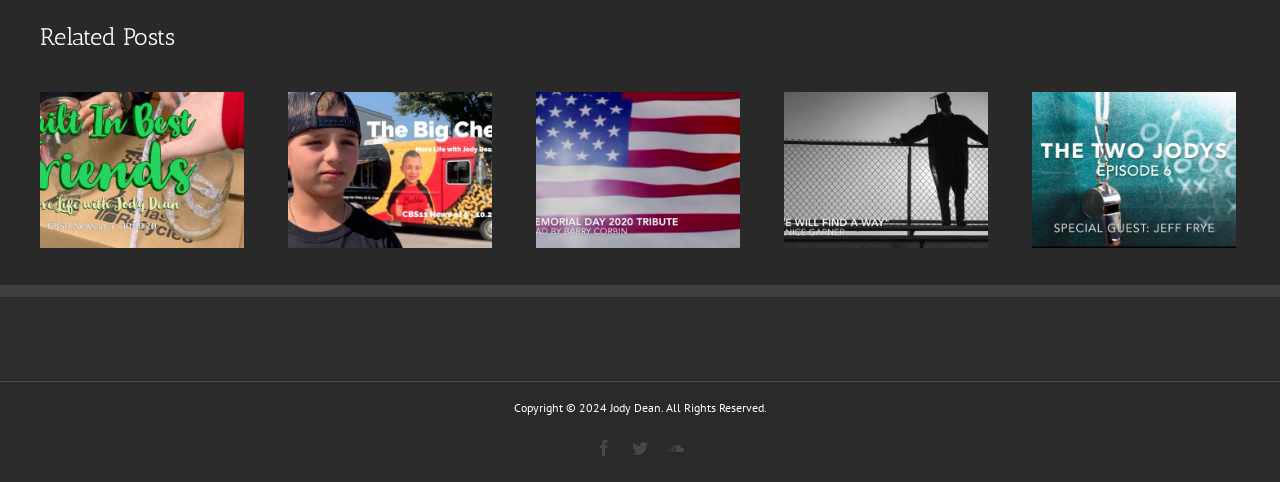Refer to the element description Members and identify the corresponding bounding box in the screenshot. Format the coordinates as (top-left x, top-left y, bottom-right x, bottom-right y) with values in the range of 0 to 1.

None